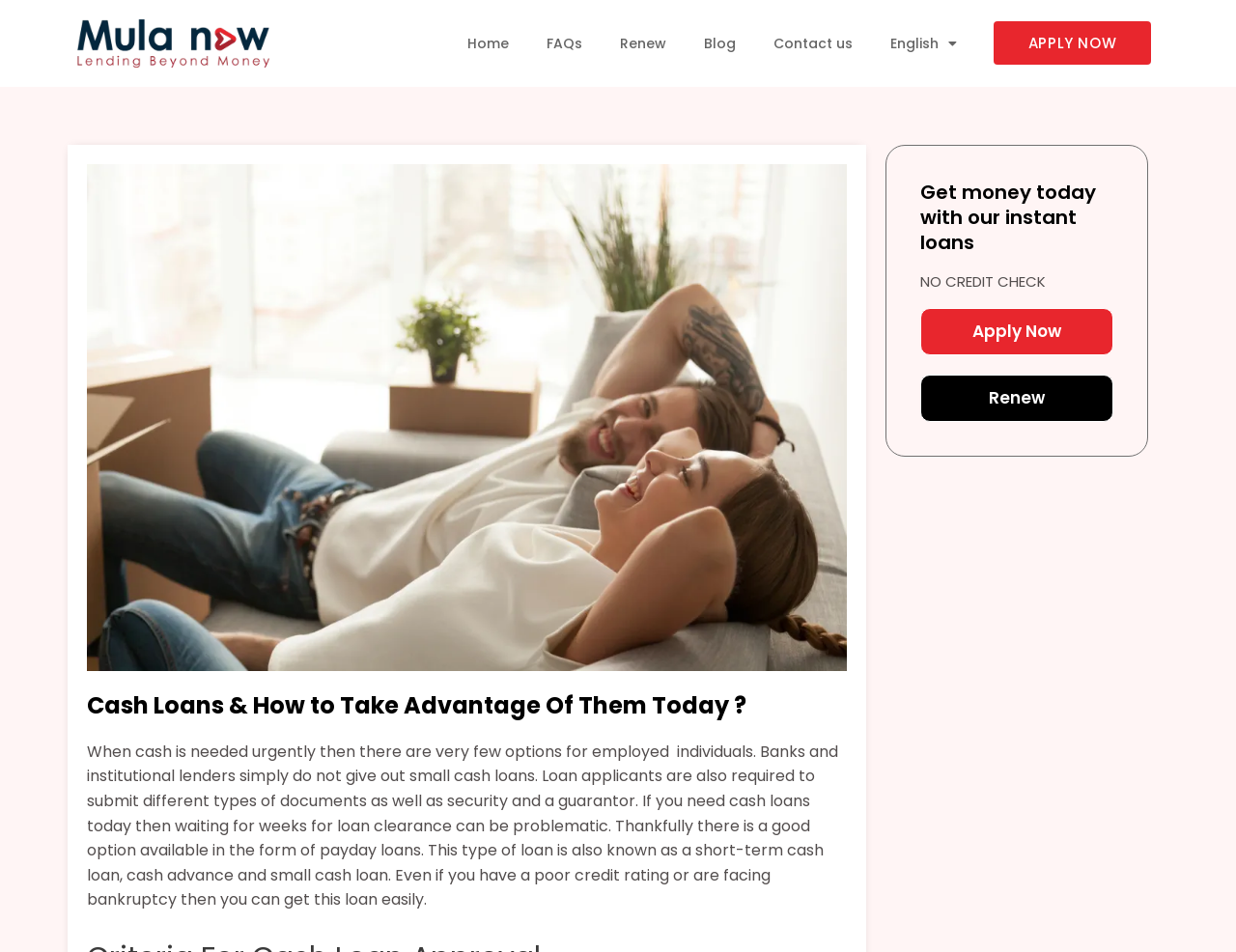Detail the webpage's structure and highlights in your description.

The webpage is about cash loans and payday loans, with a focus on providing urgent financial assistance to employed individuals. At the top left, there is a prominent "Apply Now" button with an accompanying image, which is likely a call-to-action for users to apply for a loan. 

To the right of the "Apply Now" button, there is a navigation menu with links to "Home", "FAQs", "Renew", "Blog", "Contact us", and a language selection option. 

Below the navigation menu, there is a large image related to cash loans in Canada, which takes up most of the width of the page. 

Above the image, there is a heading that matches the title of the webpage, "Cash Loans & How to Take Advantage Of Them Today?". 

Below the image, there is a block of text that explains the challenges of getting cash loans from banks and institutional lenders, and how payday loans can be a viable alternative. The text also mentions that payday loans are available even for individuals with poor credit ratings or facing bankruptcy. 

Further down, there is a section with a heading "Get money today with our instant loans", which appears to be a promotional section. This section features a "NO CREDIT CHECK" label, and two buttons, "Apply Now" and "Renew", which are likely related to the loan application process.